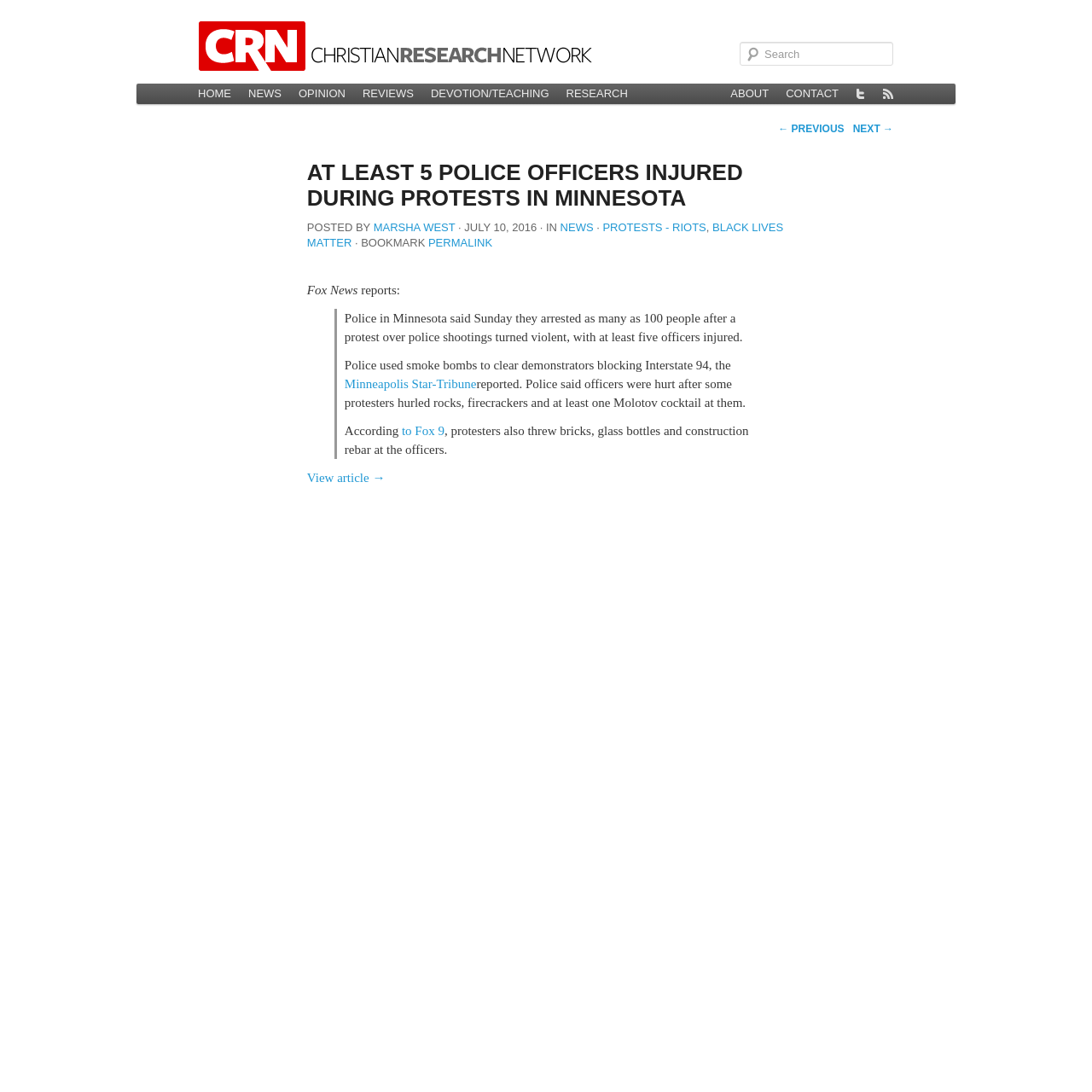Please find the main title text of this webpage.

AT LEAST 5 POLICE OFFICERS INJURED DURING PROTESTS IN MINNESOTA